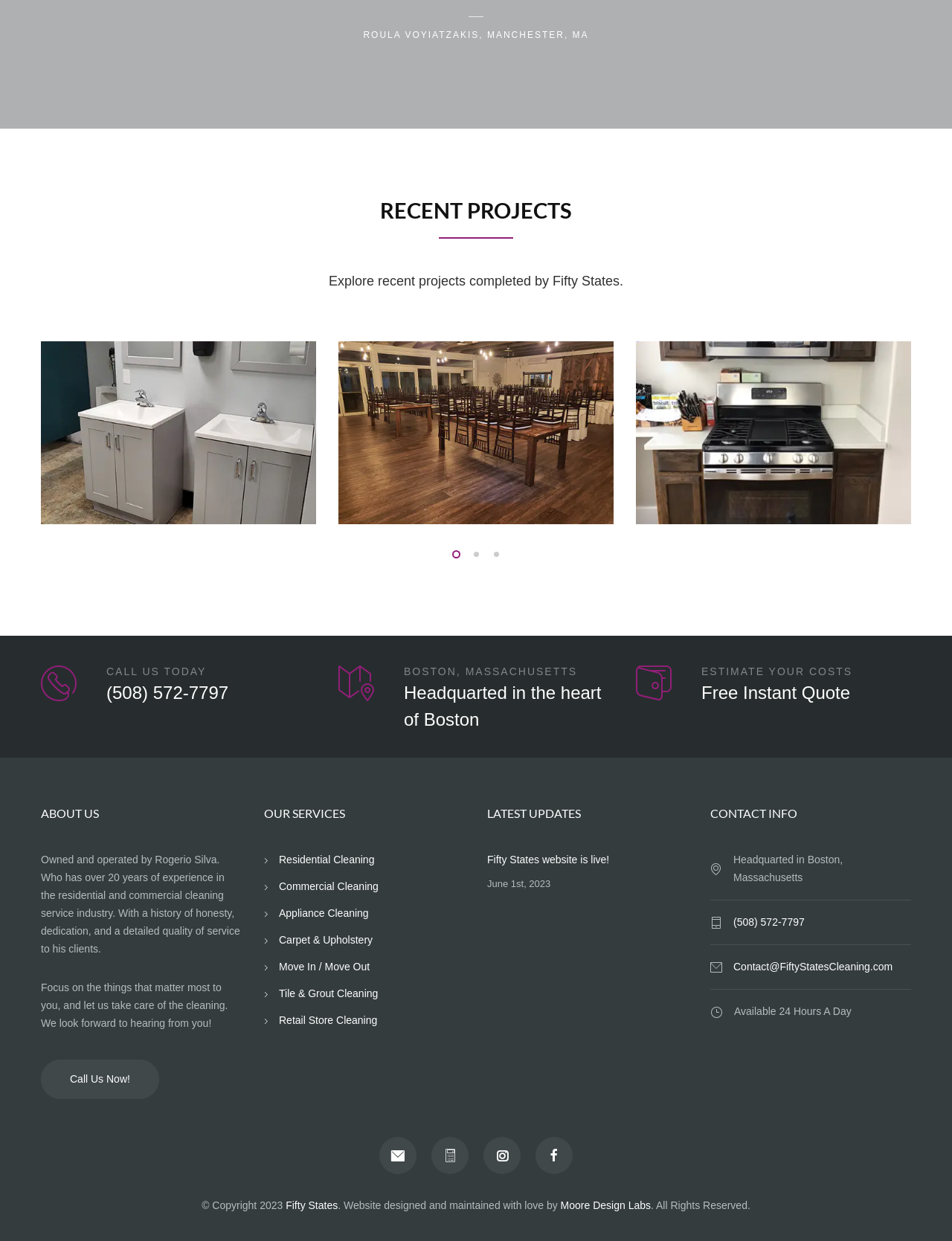What services does the company offer?
Can you give a detailed and elaborate answer to the question?

The company offers various services including Residential Cleaning, Commercial Cleaning, Appliance Cleaning, Carpet & Upholstery, Move In / Move Out, Tile & Grout Cleaning, and Retail Store Cleaning, which can be found in the 'OUR SERVICES' section.